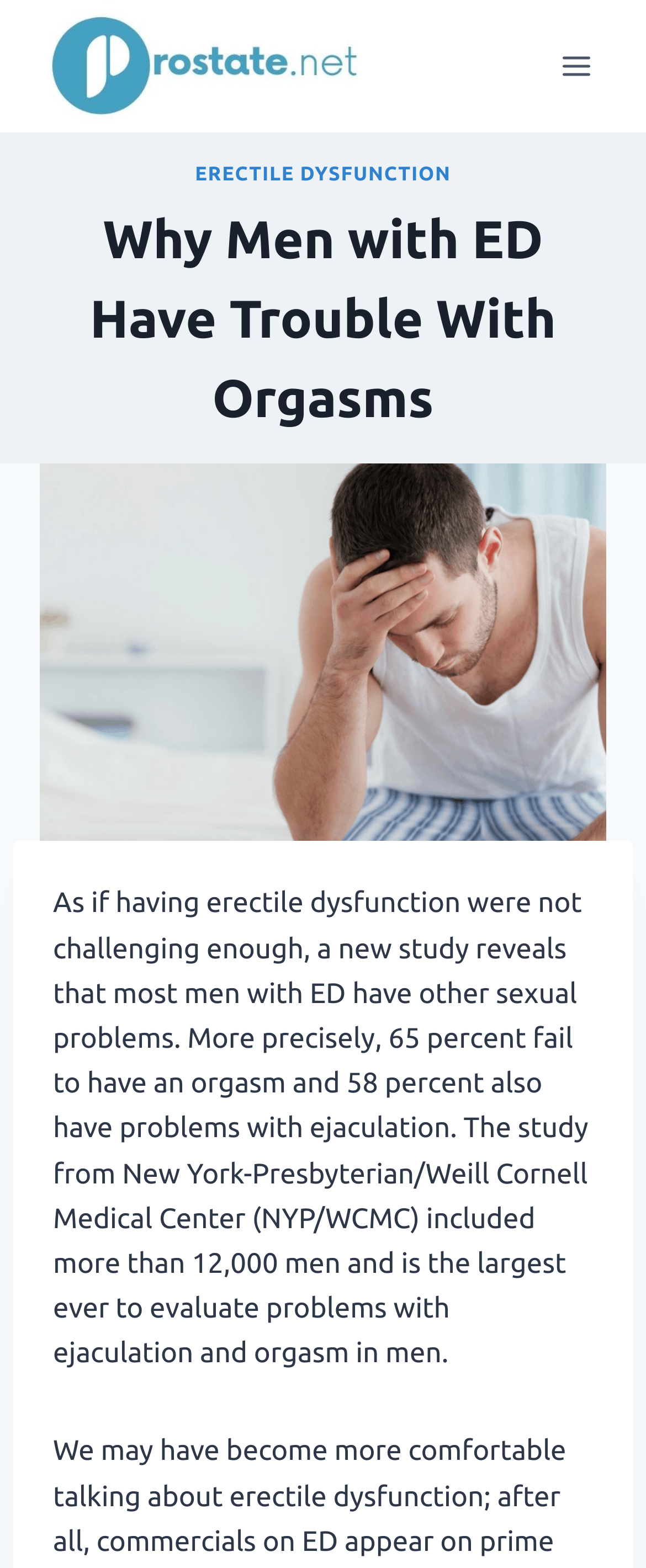What is the problem that 58 percent of men with ED have?
Provide a thorough and detailed answer to the question.

According to the text in the image description, the study found that 58 percent of men with ED have problems with ejaculation, in addition to other sexual problems.